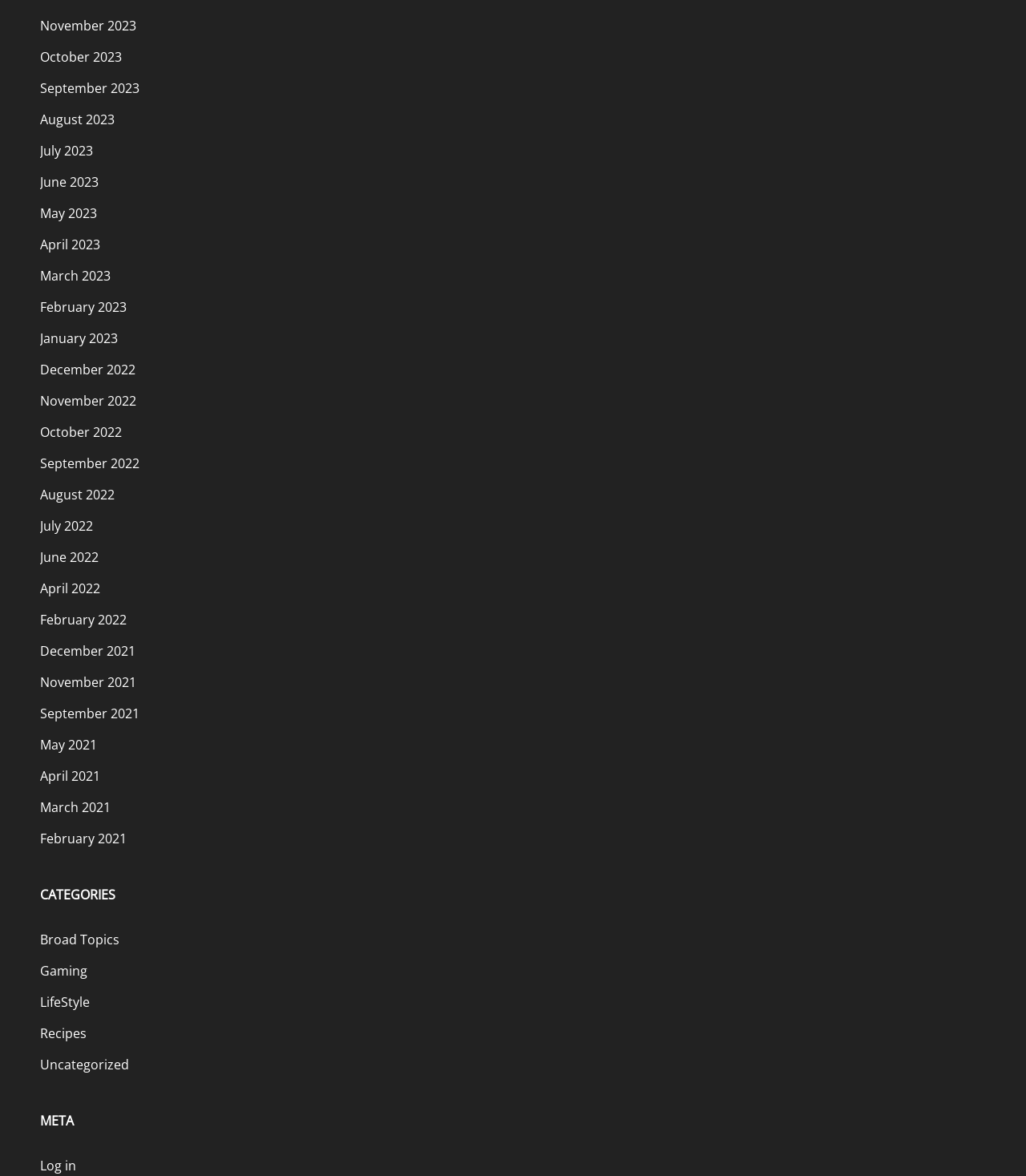Highlight the bounding box coordinates of the element you need to click to perform the following instruction: "Log in."

[0.039, 0.983, 0.074, 0.998]